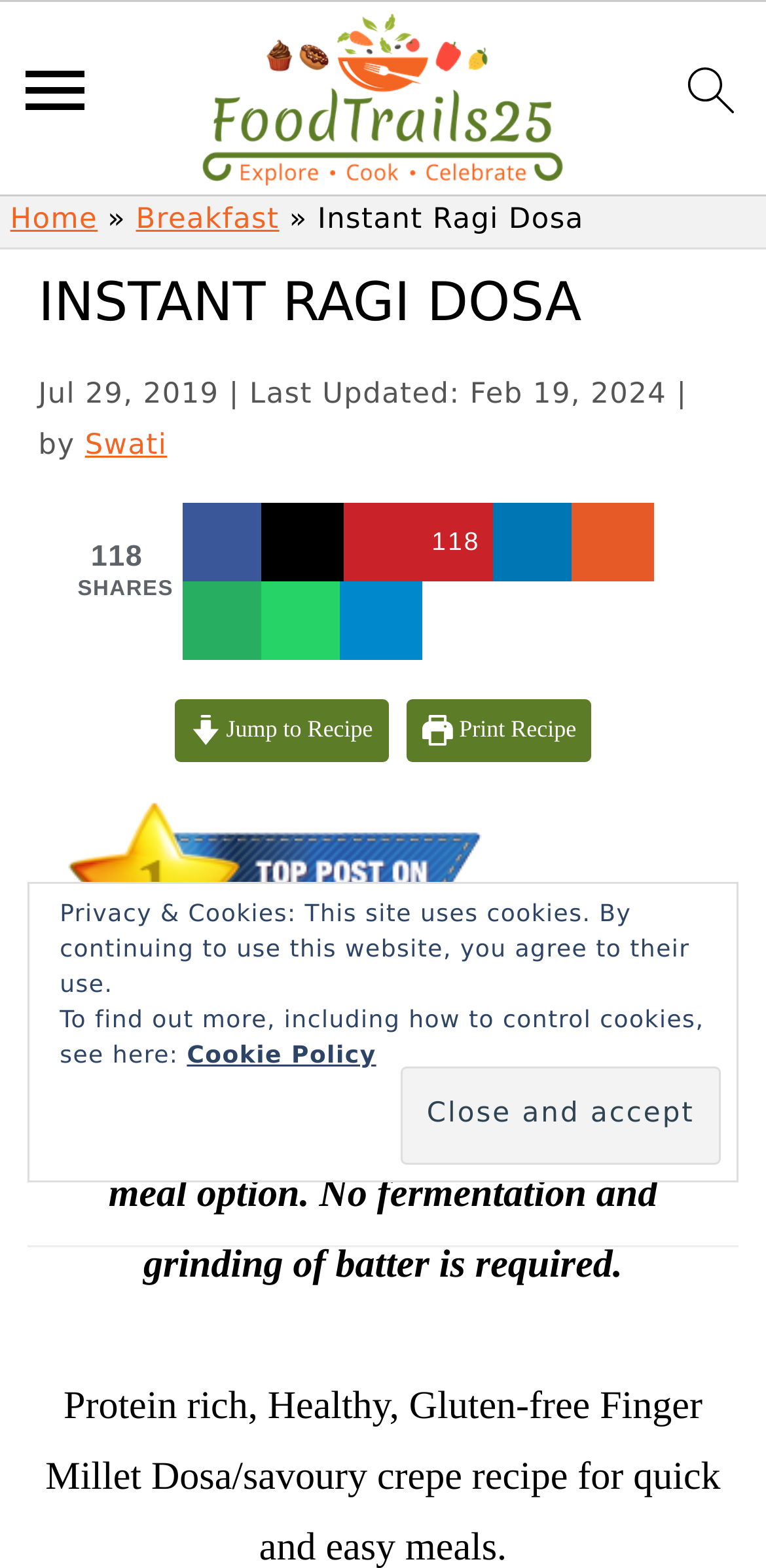Identify the bounding box coordinates for the element you need to click to achieve the following task: "jump to recipe". Provide the bounding box coordinates as four float numbers between 0 and 1, in the form [left, top, right, bottom].

[0.227, 0.446, 0.507, 0.486]